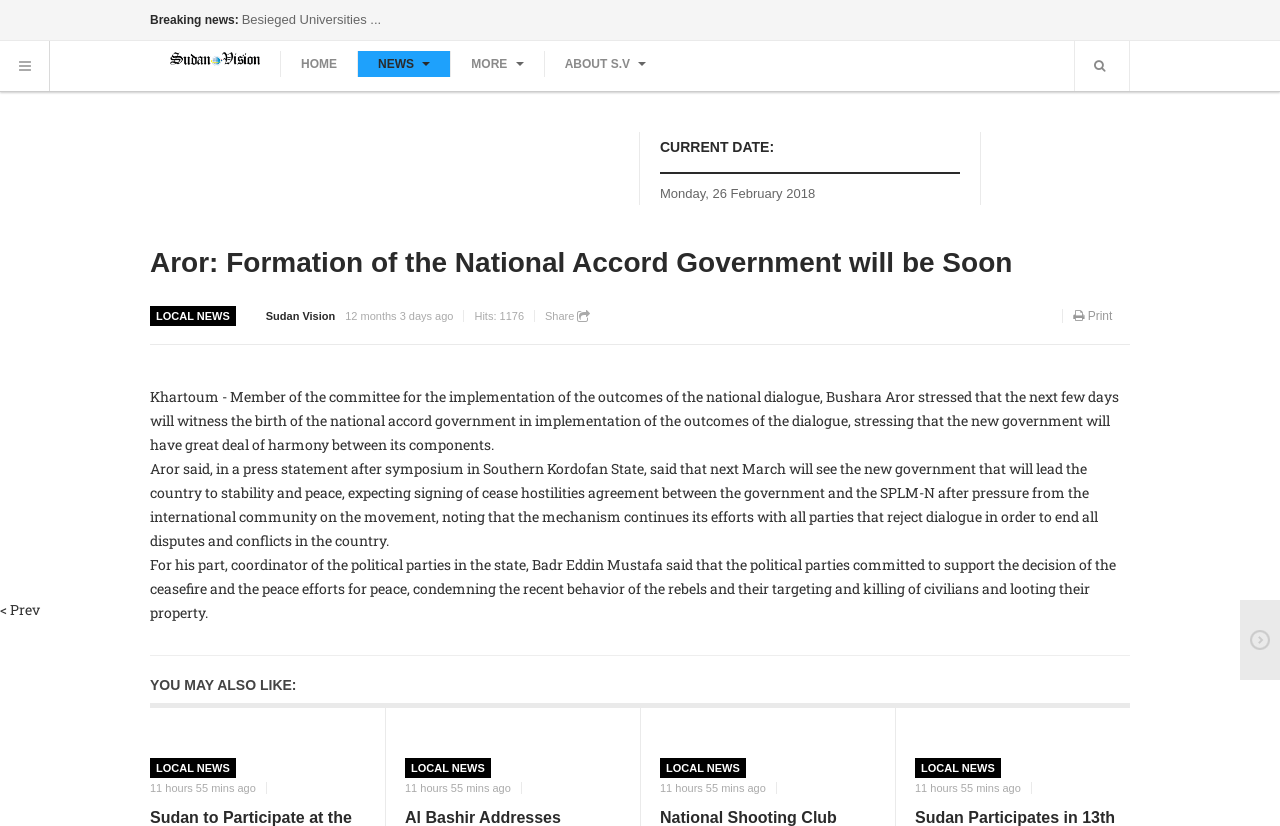Determine the bounding box coordinates of the area to click in order to meet this instruction: "View the 'LOCAL NEWS' section".

[0.12, 0.371, 0.182, 0.395]